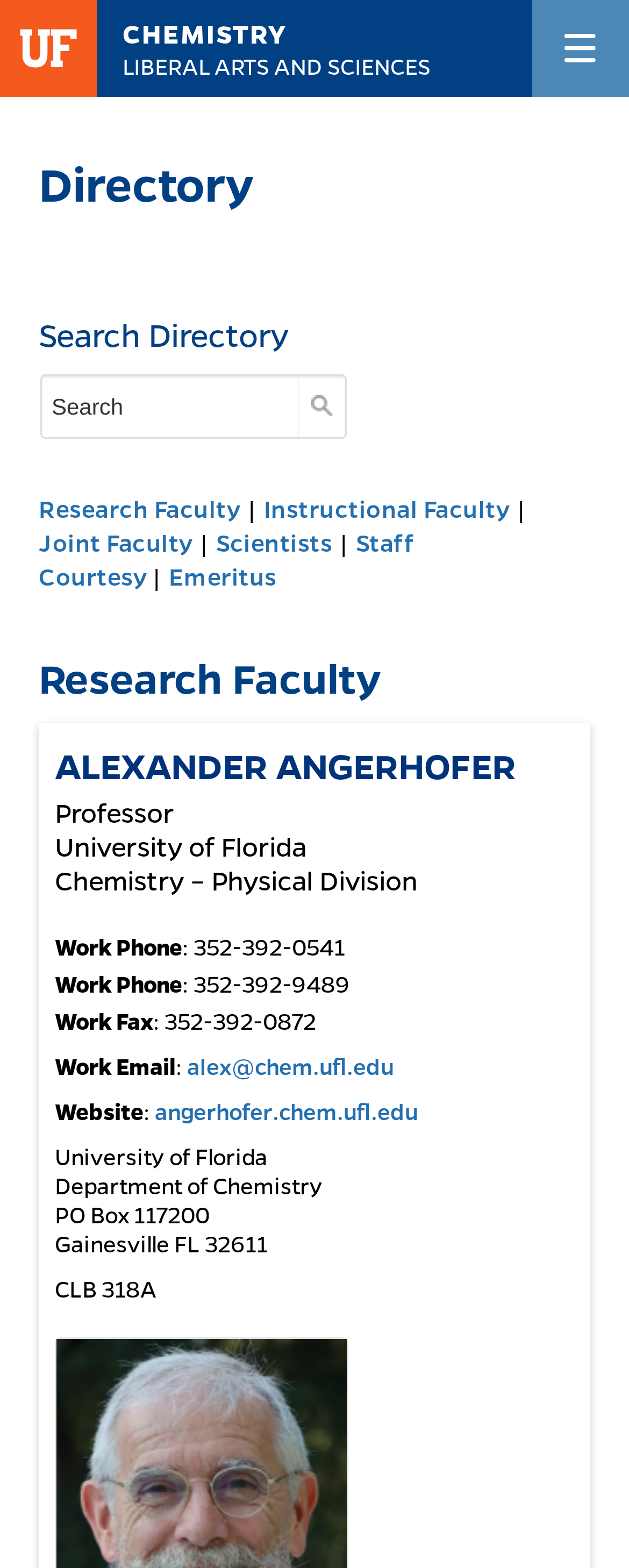Provide the bounding box coordinates of the HTML element this sentence describes: "angerhofer.chem.ufl.edu (opens in new tab)". The bounding box coordinates consist of four float numbers between 0 and 1, i.e., [left, top, right, bottom].

[0.246, 0.699, 0.664, 0.717]